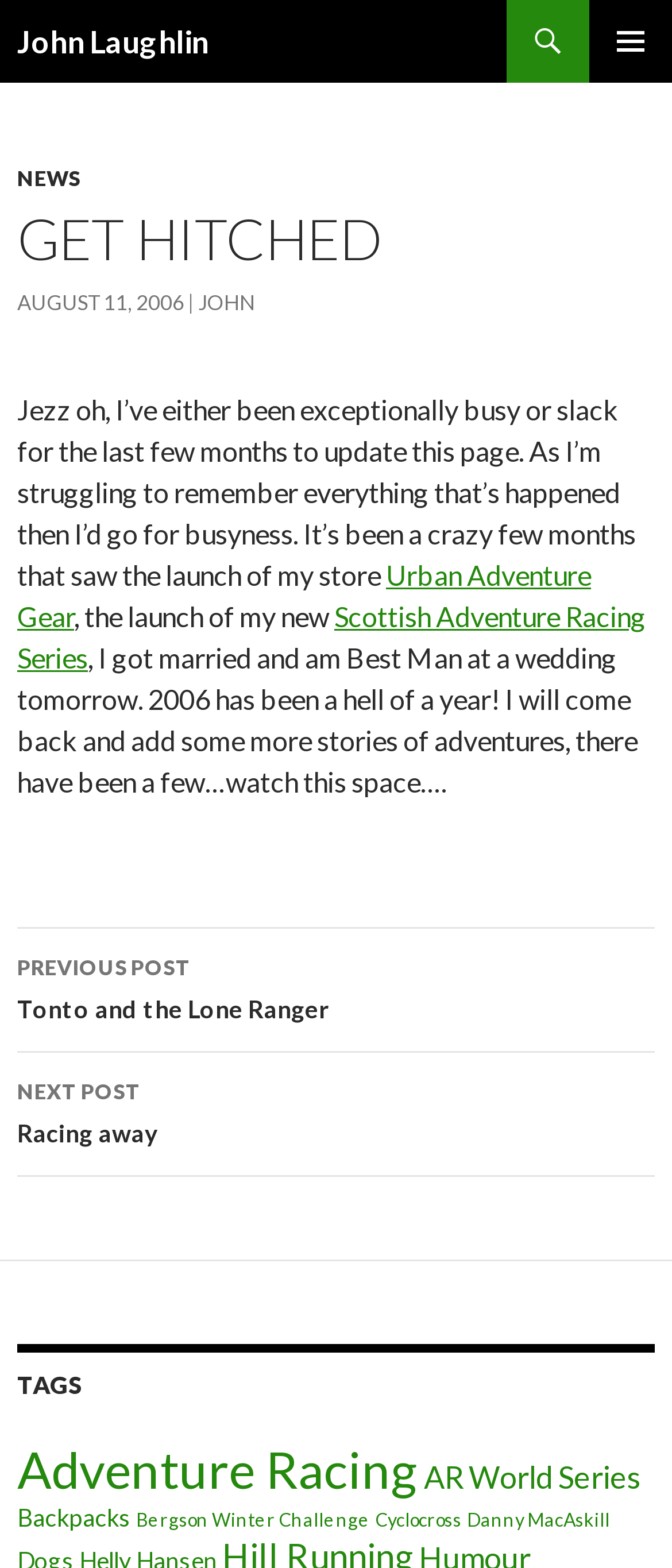Please determine the bounding box coordinates of the element's region to click for the following instruction: "Read the post about Urban Adventure Gear".

[0.026, 0.356, 0.879, 0.403]